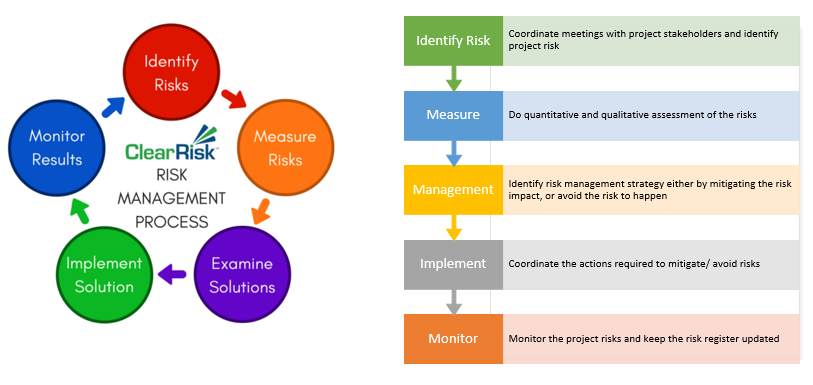Detail the scene shown in the image extensively.

The image illustrates the comprehensive risk management process as outlined by ClearRisk, featuring a circular flowchart that connects key components crucial for effective risk management. At the center, the ClearRisk logo prominently anchors the diagram. Surrounding the logo are six interconnected steps: "Identify Risks," "Measure Risks," "Management," "Implement Solution," "Examine Solutions," and "Monitor Results," each represented with distinct colors and arrows indicating the flow of the process. 

To the right, a detailed tabular format elaborates on these steps. For "Identify Risk," it emphasizes the importance of coordinating with project stakeholders to pinpoint specific risks. The "Measure" step highlights the need for quantitative and qualitative assessments of those risks. Under "Management," the focus is on establishing strategies to either mitigate risks or prevent their occurrence. "Implement" outlines the necessary actions for risk avoidance, while "Monitor" stresses the ongoing need to track risks and maintain an updated risk register. 

Overall, this visual representation serves as a strategic guide for project managers and stakeholders to navigate the complexities of risk management effectively.